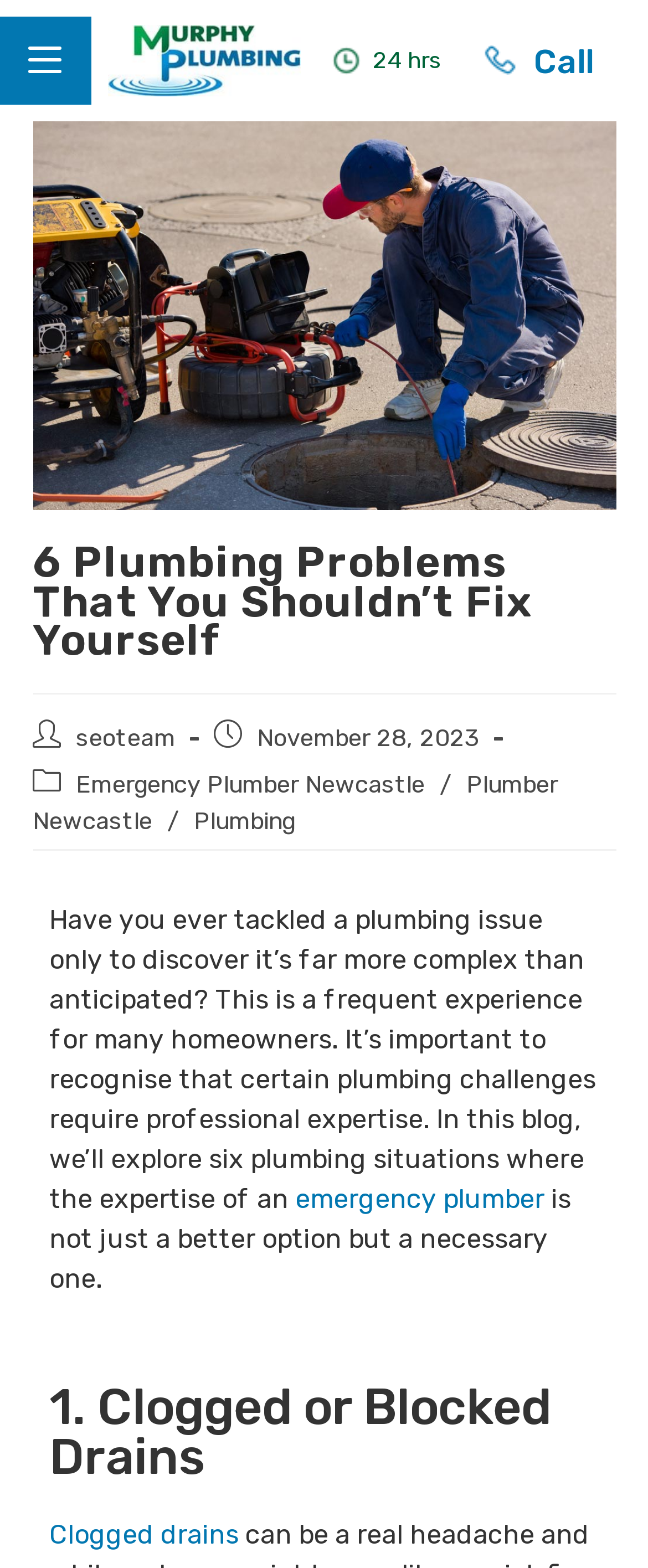Please find the bounding box coordinates of the clickable region needed to complete the following instruction: "Sign up to our email newsletter". The bounding box coordinates must consist of four float numbers between 0 and 1, i.e., [left, top, right, bottom].

None